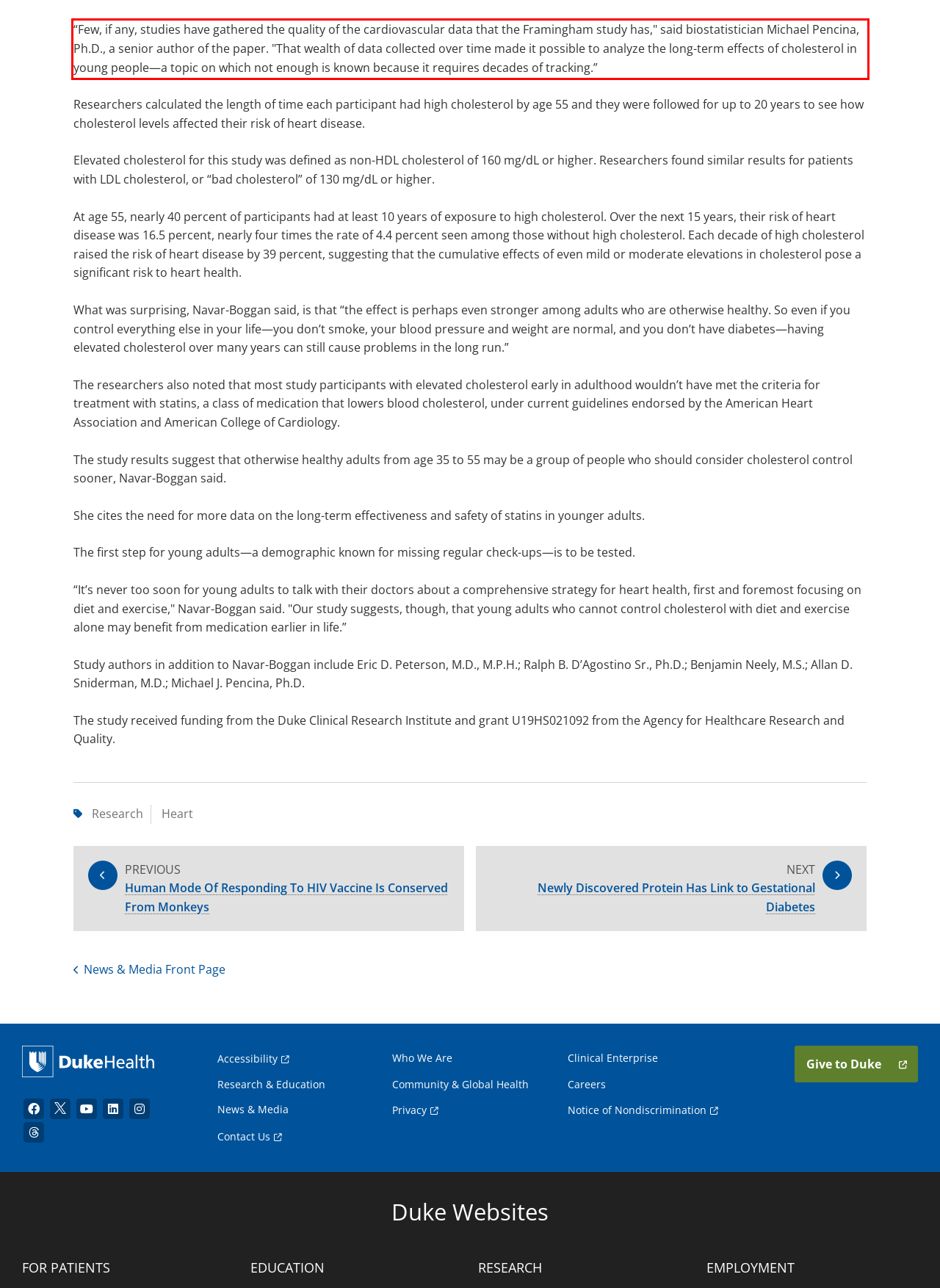Given a screenshot of a webpage, identify the red bounding box and perform OCR to recognize the text within that box.

“Few, if any, studies have gathered the quality of the cardiovascular data that the Framingham study has," said biostatistician Michael Pencina, Ph.D., a senior author of the paper. "That wealth of data collected over time made it possible to analyze the long-term effects of cholesterol in young people—a topic on which not enough is known because it requires decades of tracking.”